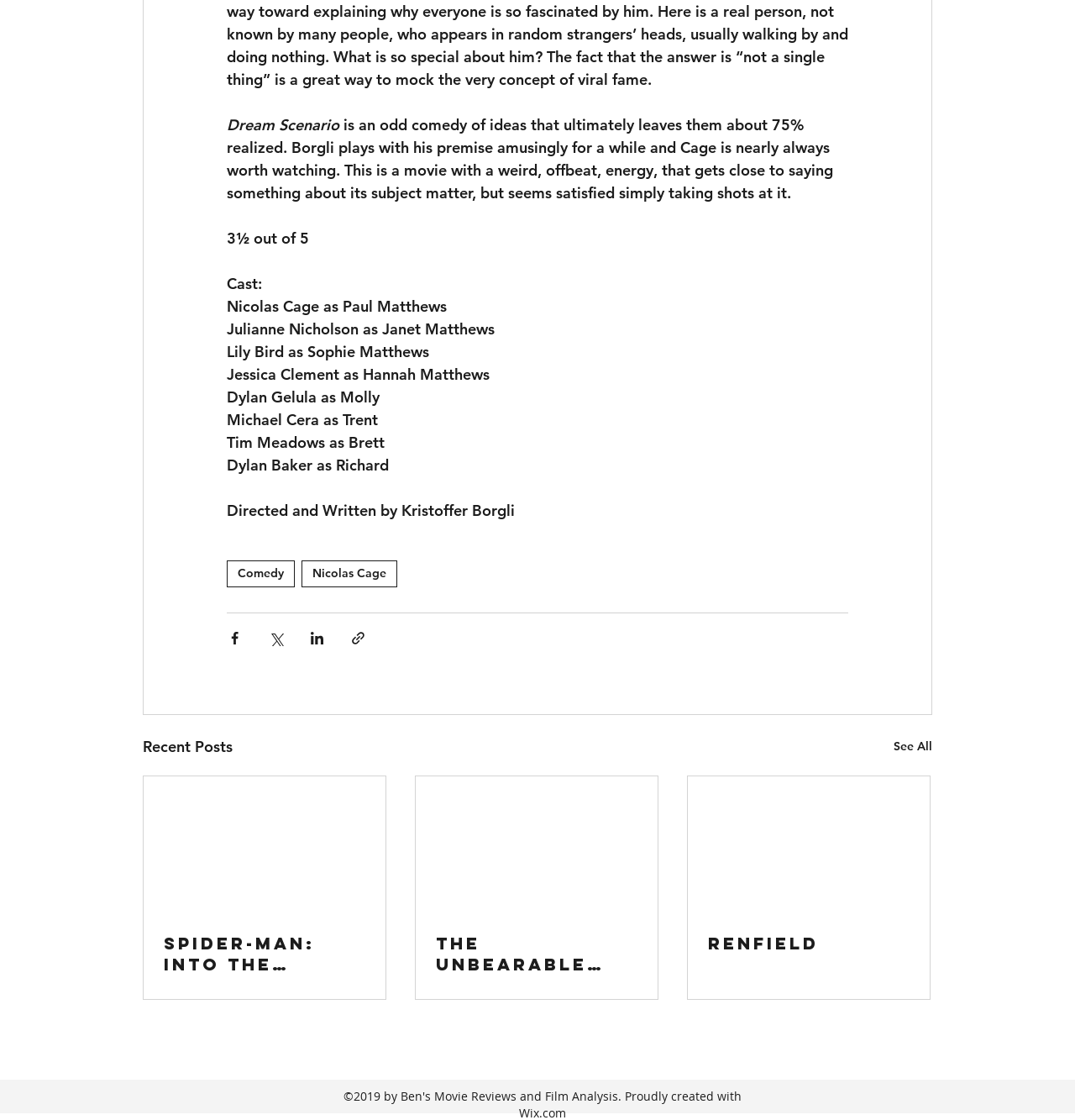Refer to the element description Spider-Man: Into the Spider-Verse and identify the corresponding bounding box in the screenshot. Format the coordinates as (top-left x, top-left y, bottom-right x, bottom-right y) with values in the range of 0 to 1.

[0.134, 0.693, 0.359, 0.892]